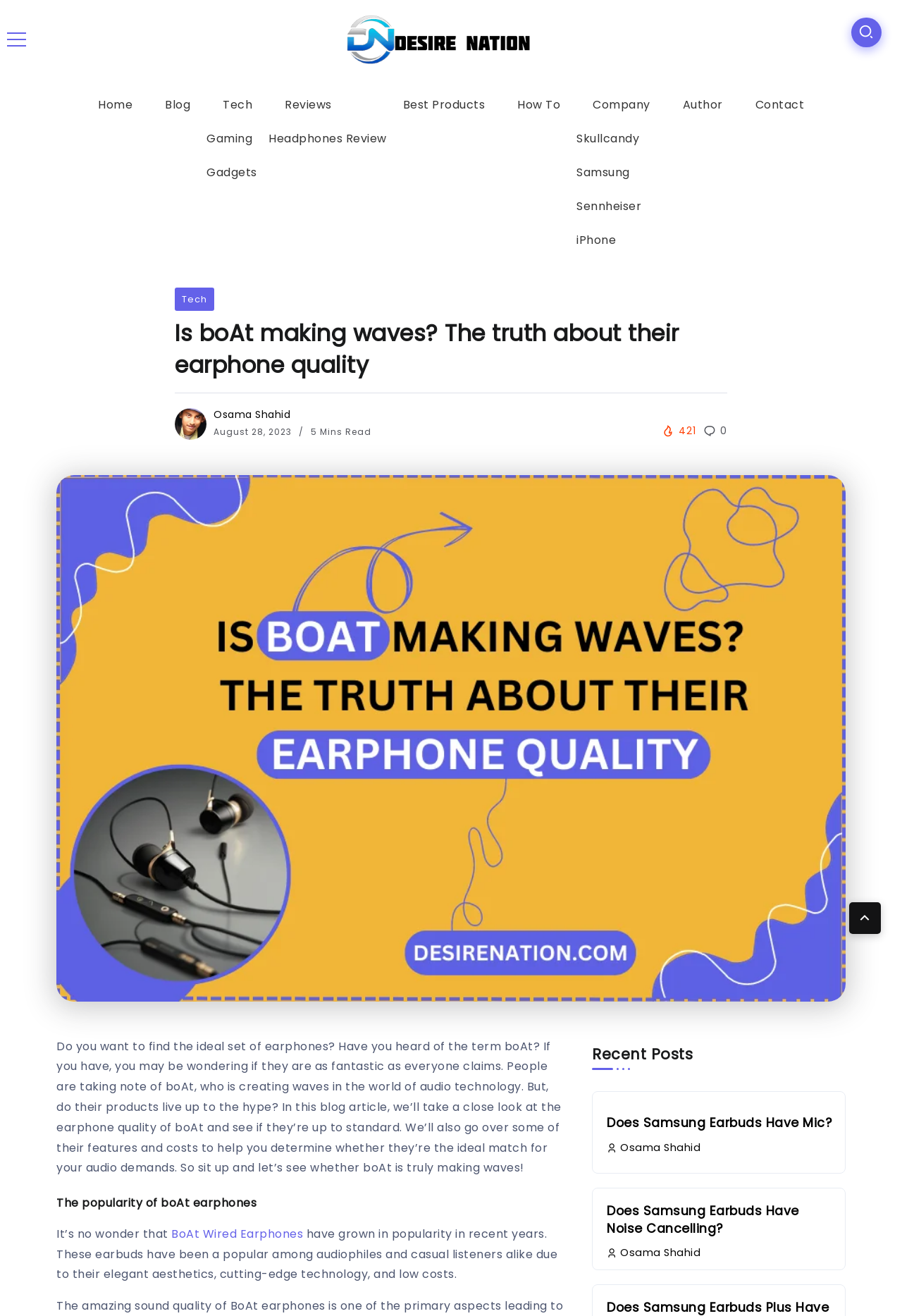Based on the description "Author", find the bounding box of the specified UI element.

[0.744, 0.071, 0.814, 0.088]